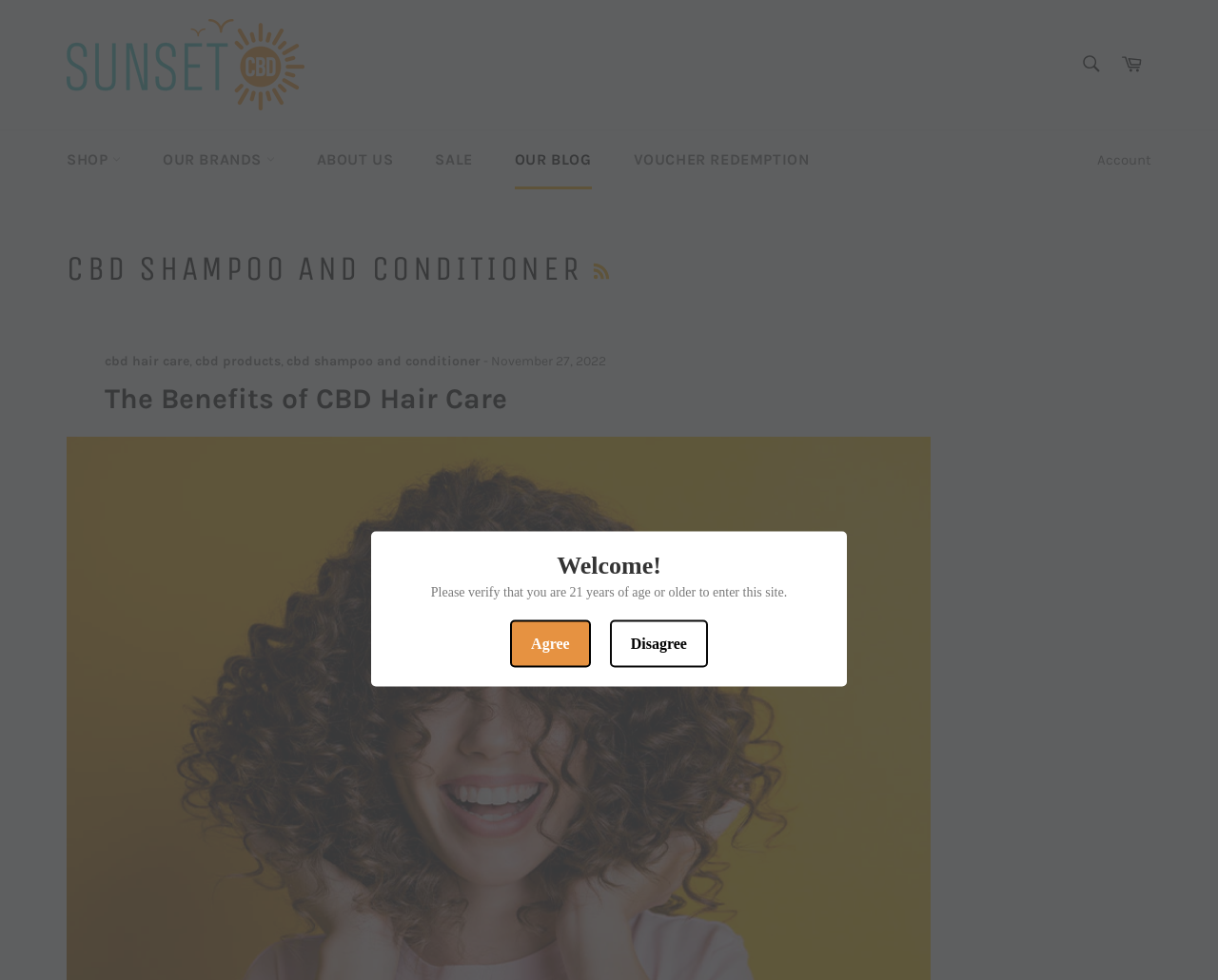Bounding box coordinates are specified in the format (top-left x, top-left y, bottom-right x, bottom-right y). All values are floating point numbers bounded between 0 and 1. Please provide the bounding box coordinate of the region this sentence describes: cbd hair care

[0.086, 0.36, 0.155, 0.377]